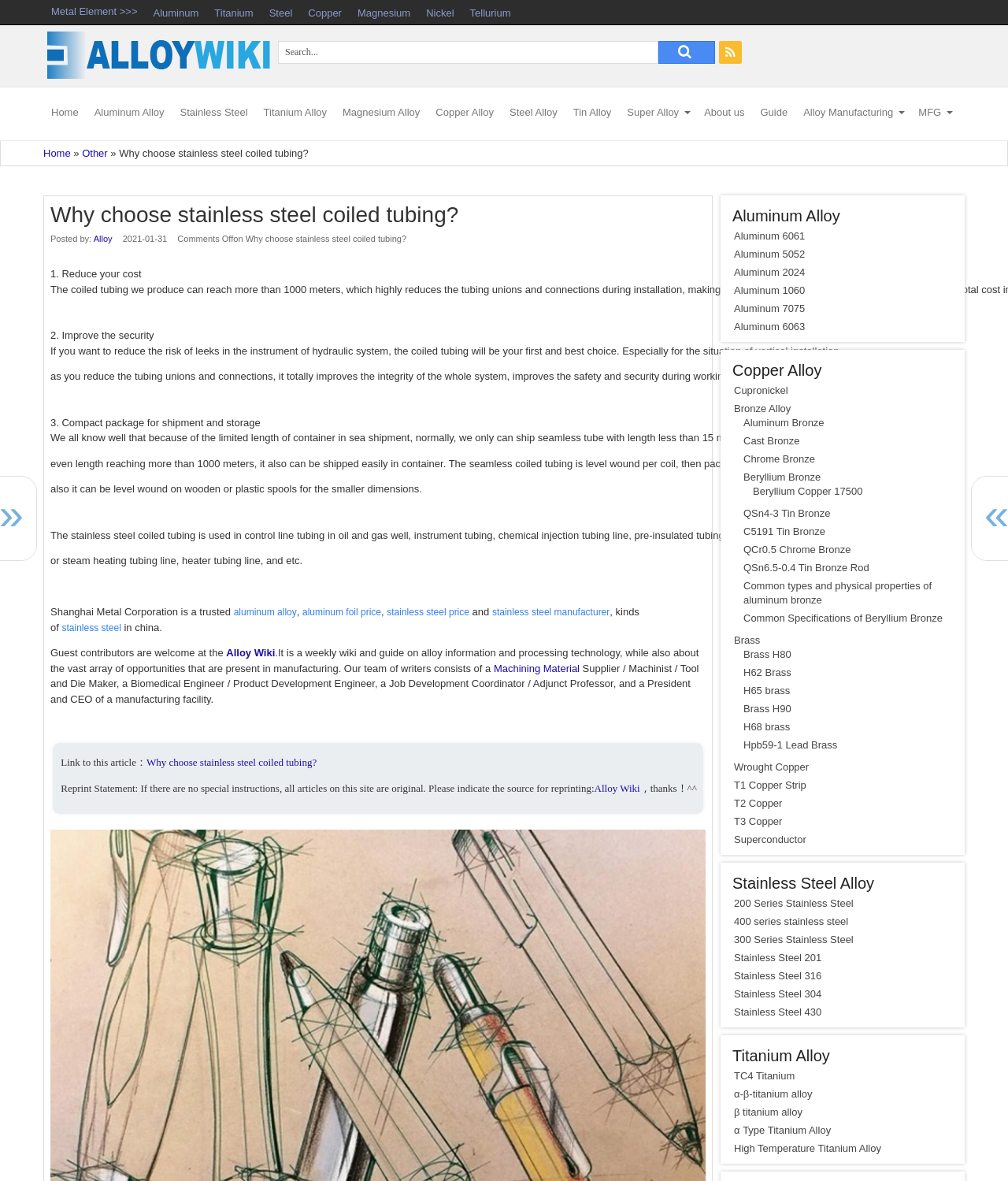Answer the following query concisely with a single word or phrase:
What is the main topic of this webpage?

Stainless steel coiled tubing